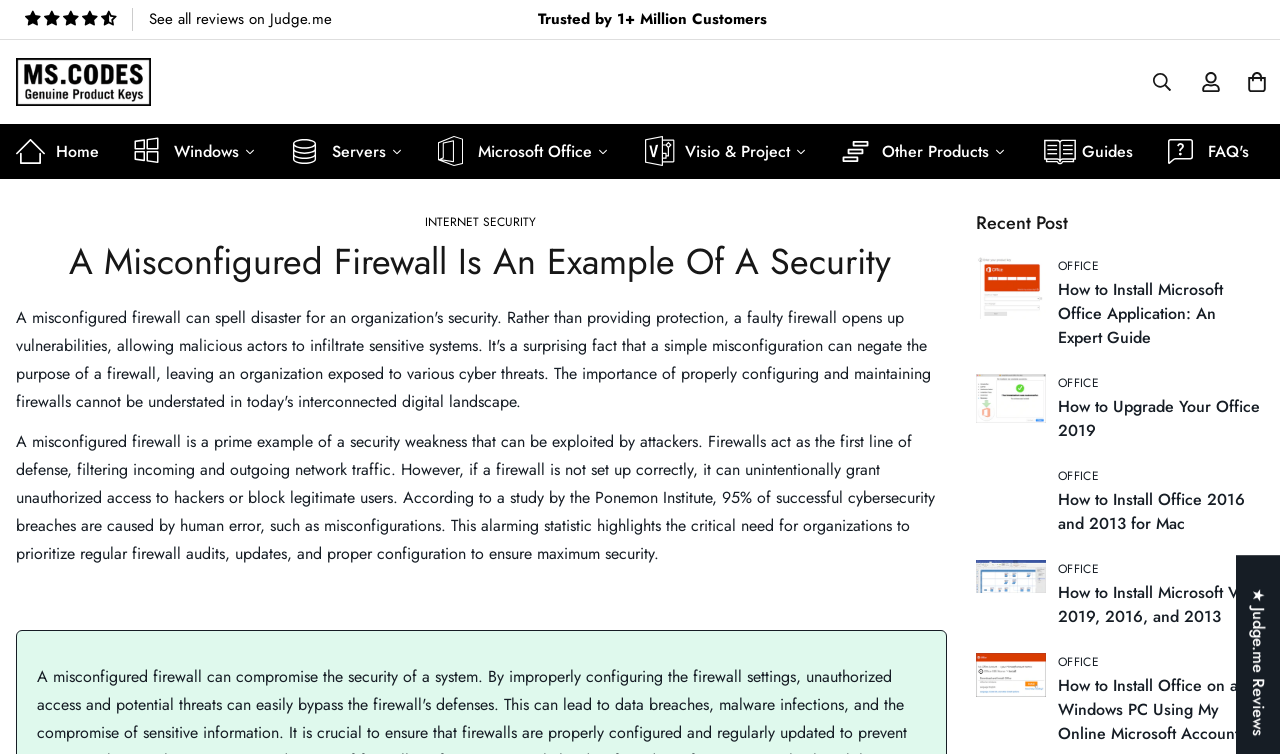Determine the bounding box coordinates for the element that should be clicked to follow this instruction: "Click on the link to go to the Home page". The coordinates should be given as four float numbers between 0 and 1, in the format [left, top, right, bottom].

[0.012, 0.164, 0.089, 0.237]